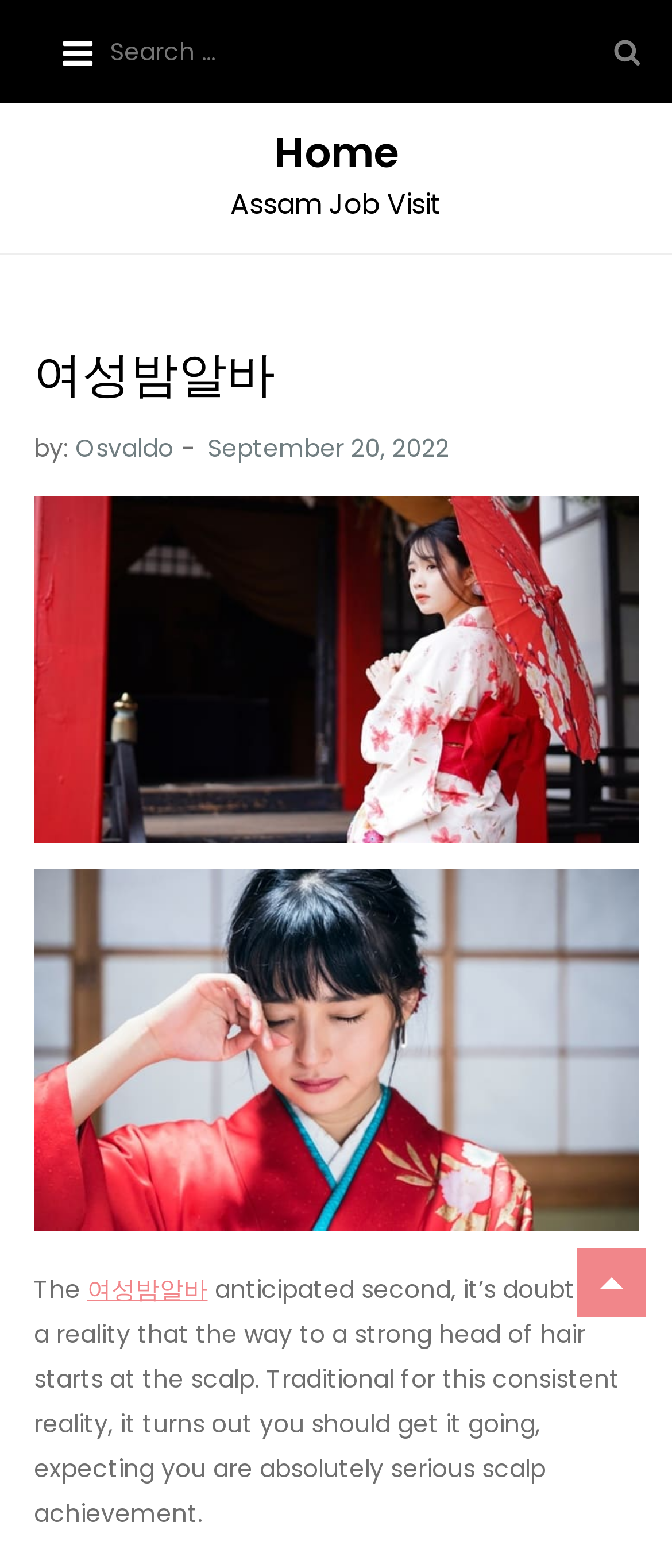What is the purpose of the search box?
Look at the screenshot and provide an in-depth answer.

The search box is located at the top of the page, and it has a label 'Search for:' next to it, indicating that it is used to search for content on the website.